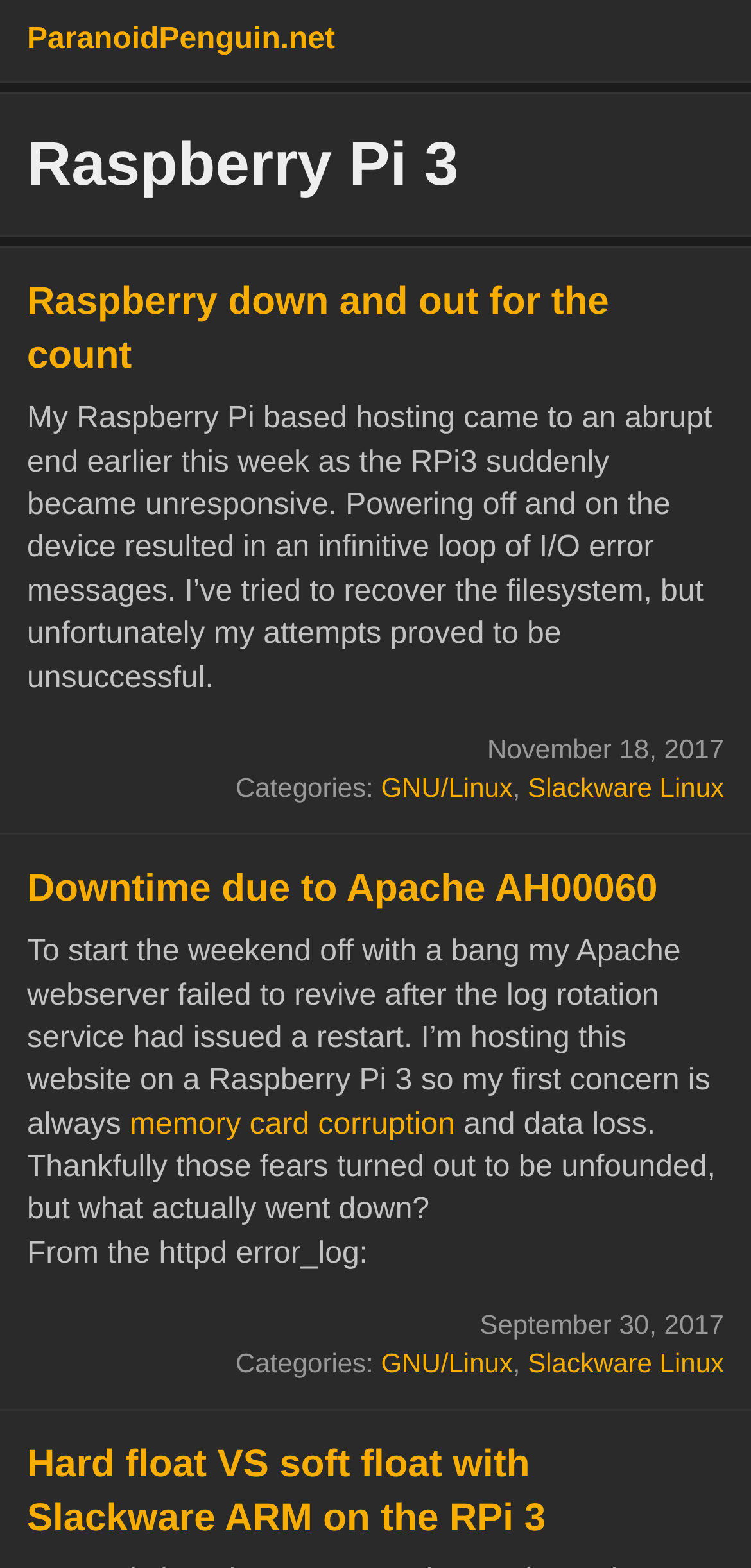Please extract the primary headline from the webpage.

Raspberry Pi 3